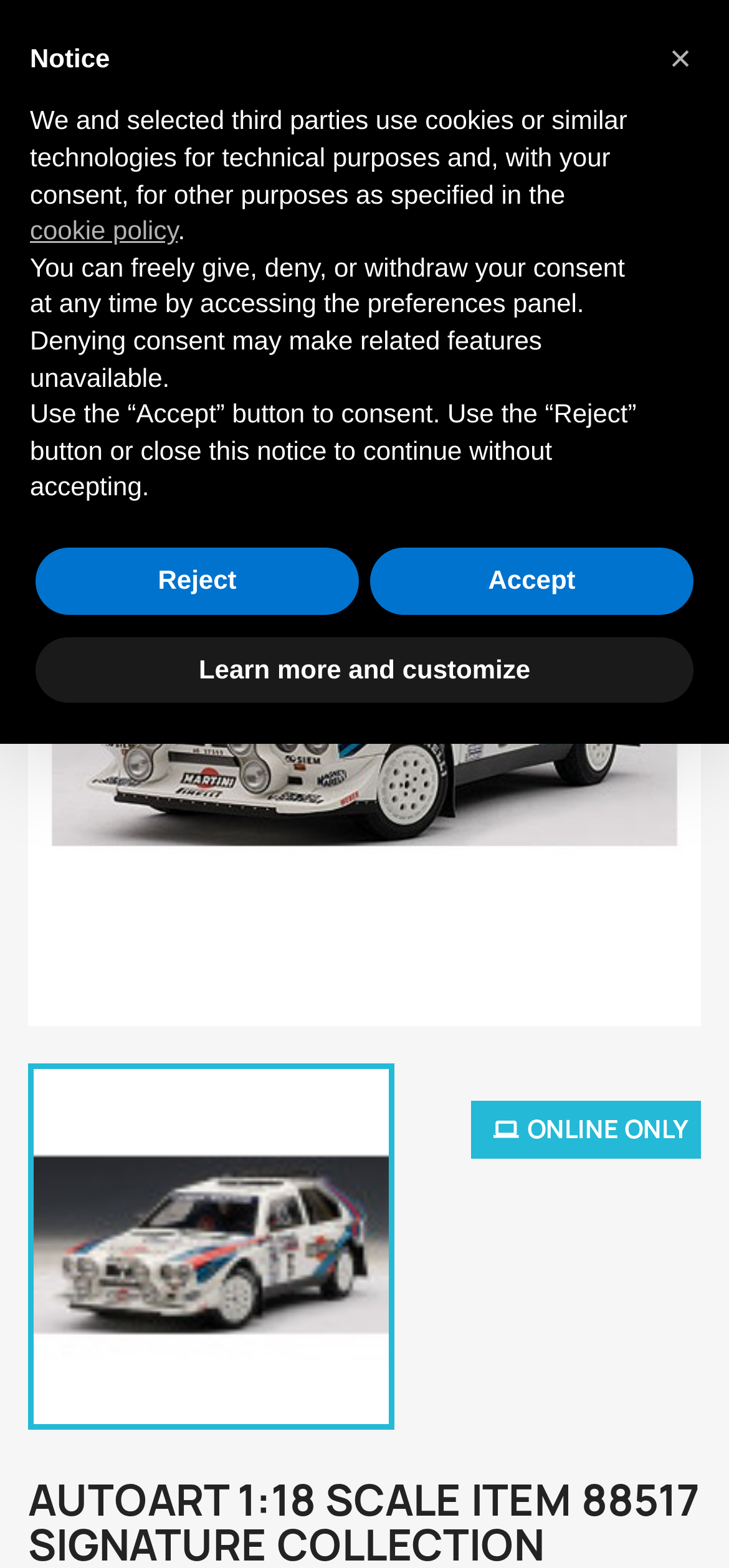Predict the bounding box of the UI element that fits this description: "cookie policy".

[0.041, 0.137, 0.244, 0.156]